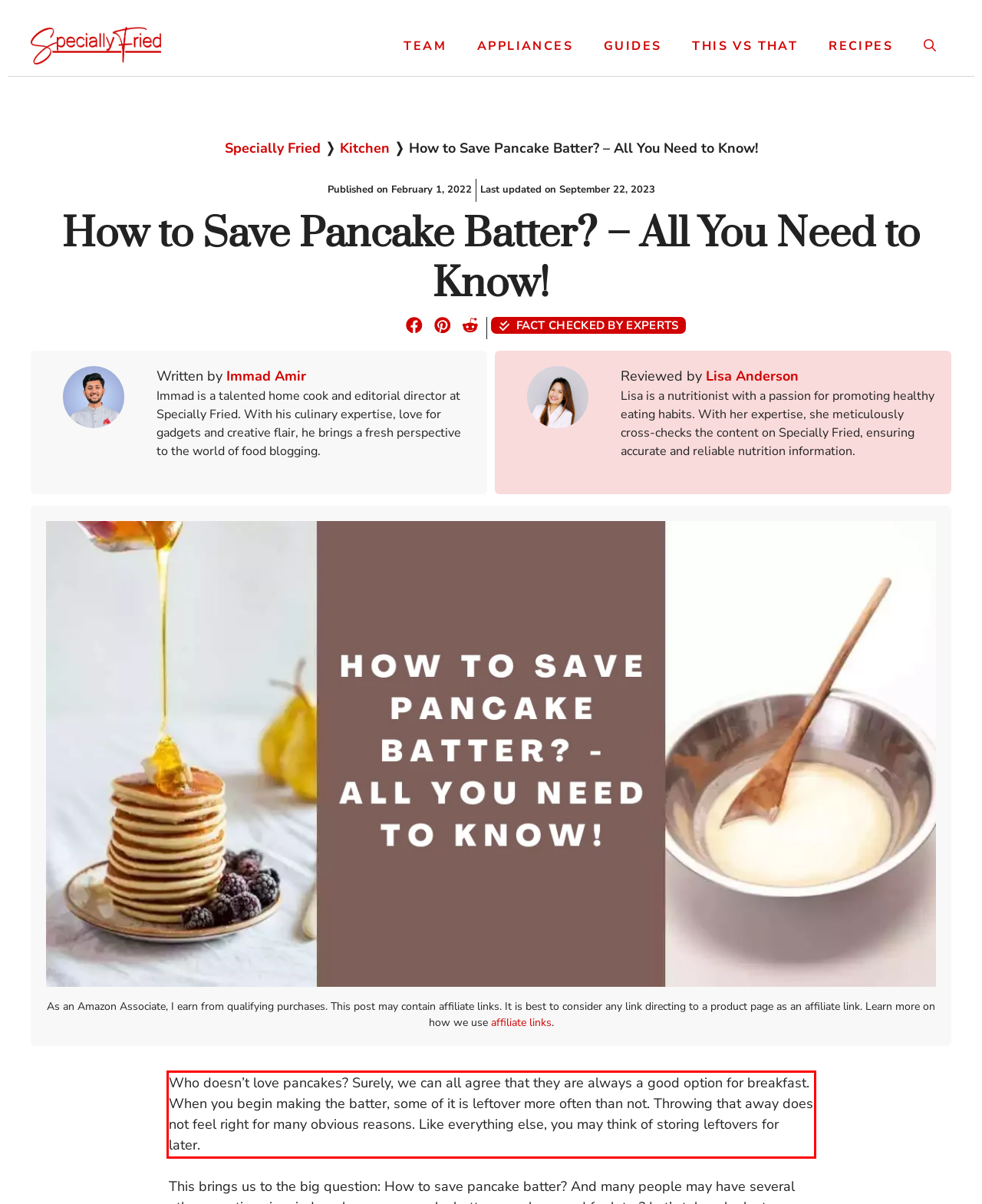In the given screenshot, locate the red bounding box and extract the text content from within it.

Who doesn’t love pancakes? Surely, we can all agree that they are always a good option for breakfast. When you begin making the batter, some of it is leftover more often than not. Throwing that away does not feel right for many obvious reasons. Like everything else, you may think of storing leftovers for later.